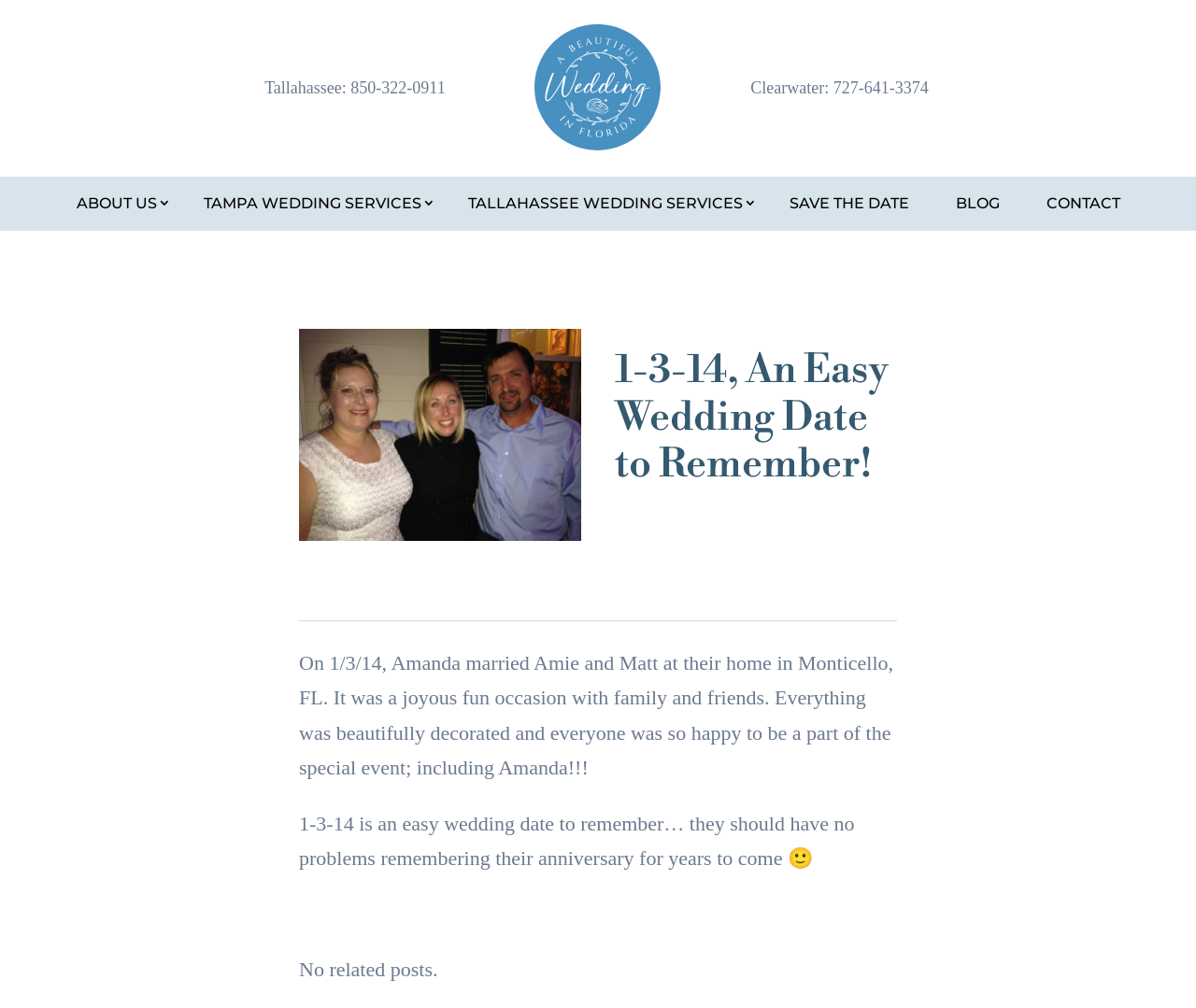How many links are in the top navigation bar?
Please craft a detailed and exhaustive response to the question.

I counted the number of links in the top navigation bar, which are ABOUT US, TAMPA WEDDING SERVICES, TALLAHASSEE WEDDING SERVICES, SAVE THE DATE, and BLOG.